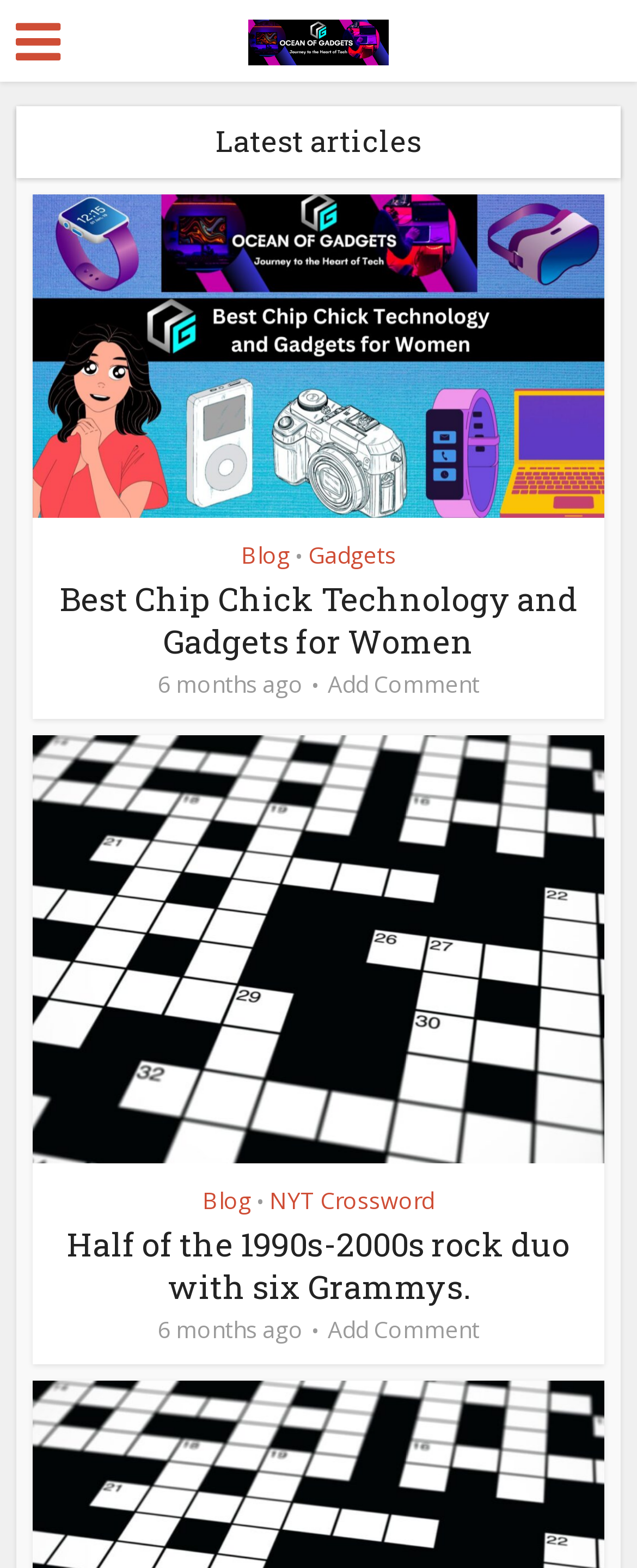Answer this question using a single word or a brief phrase:
How old is the first article?

6 months